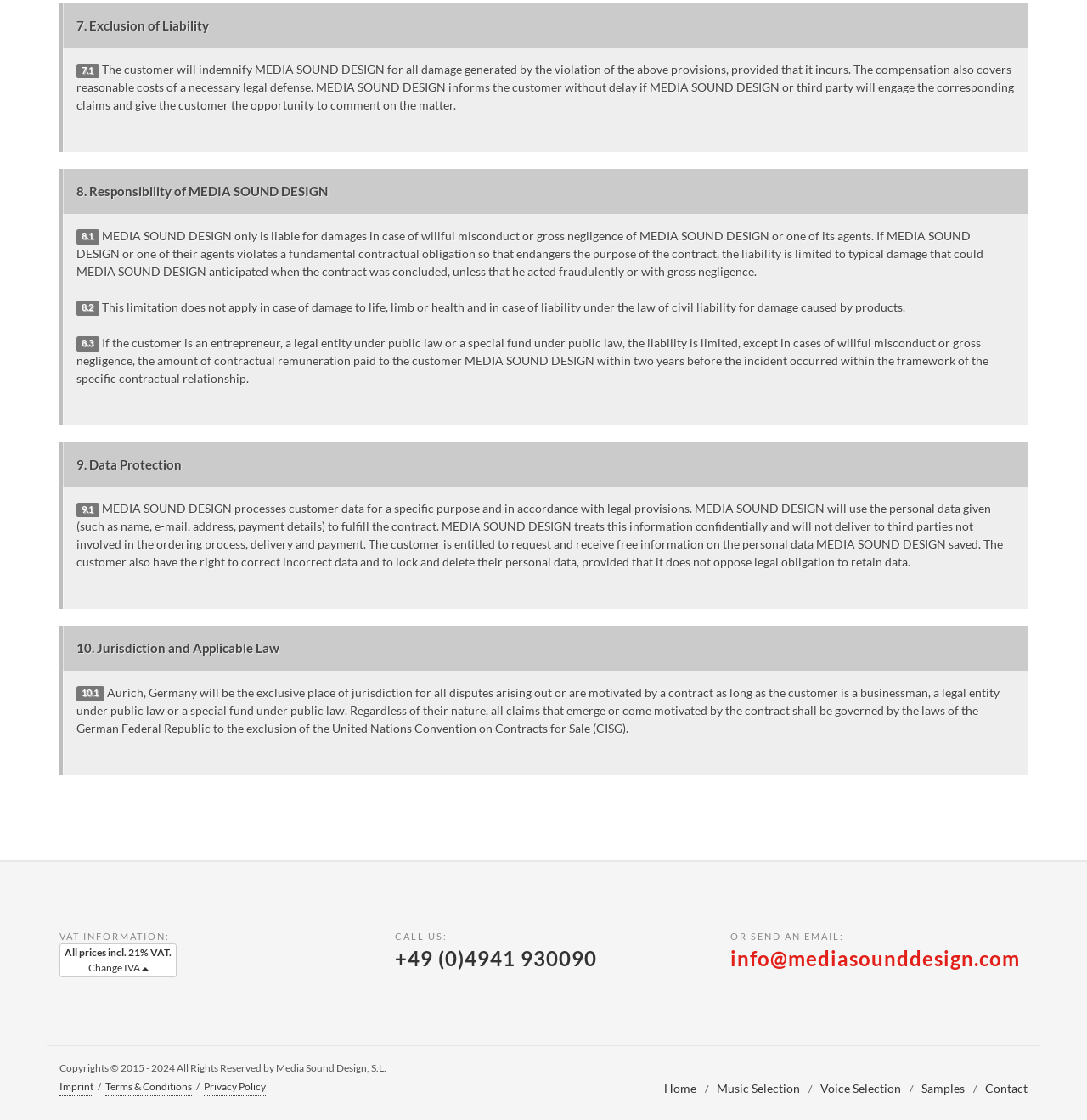Identify the bounding box coordinates of the region that needs to be clicked to carry out this instruction: "Click the 'Change IVA' button". Provide these coordinates as four float numbers ranging from 0 to 1, i.e., [left, top, right, bottom].

[0.055, 0.842, 0.162, 0.873]